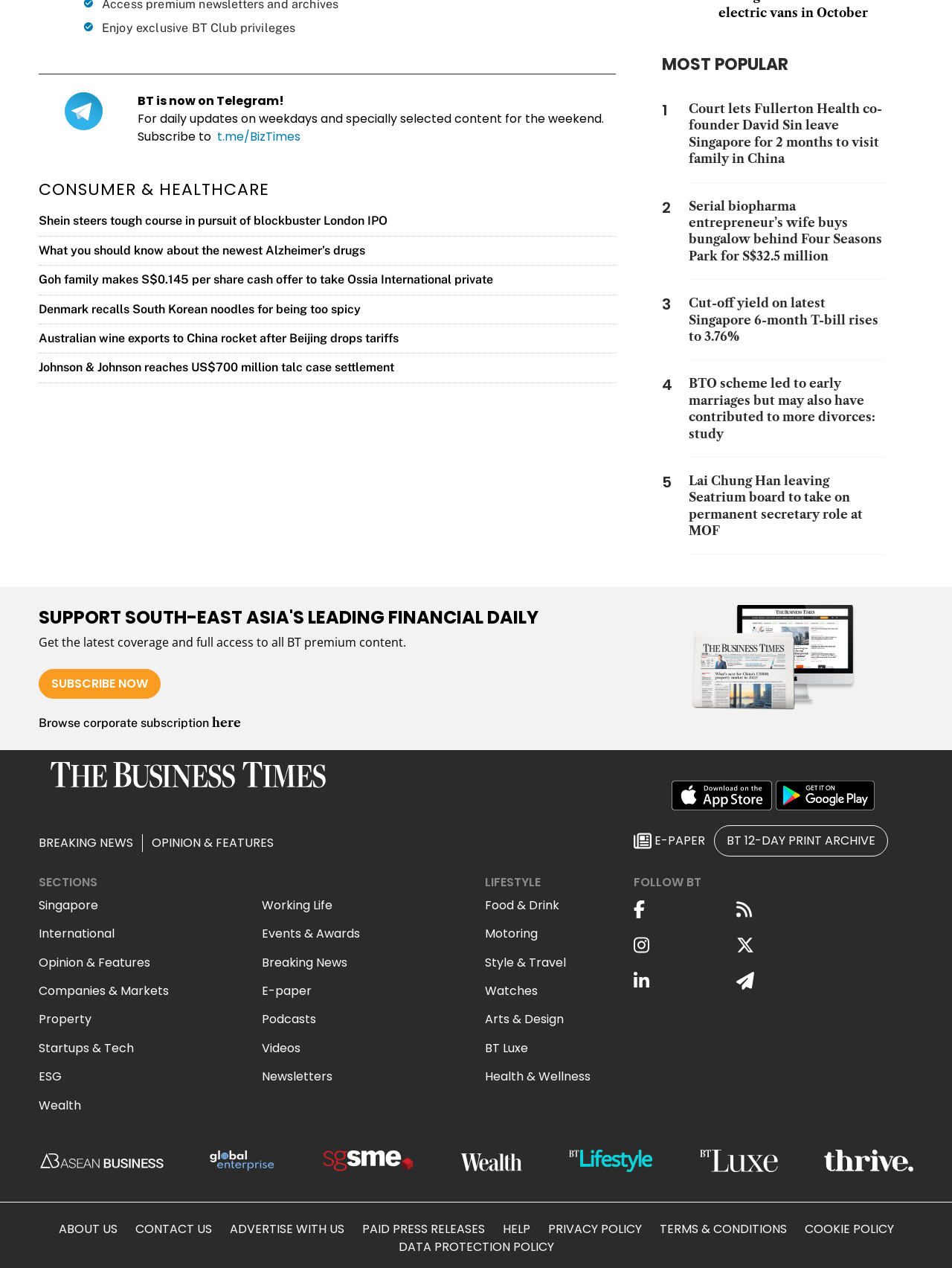Respond to the question below with a single word or phrase:
How can I subscribe to the newspaper?

Click on 'SUBSCRIBE NOW'